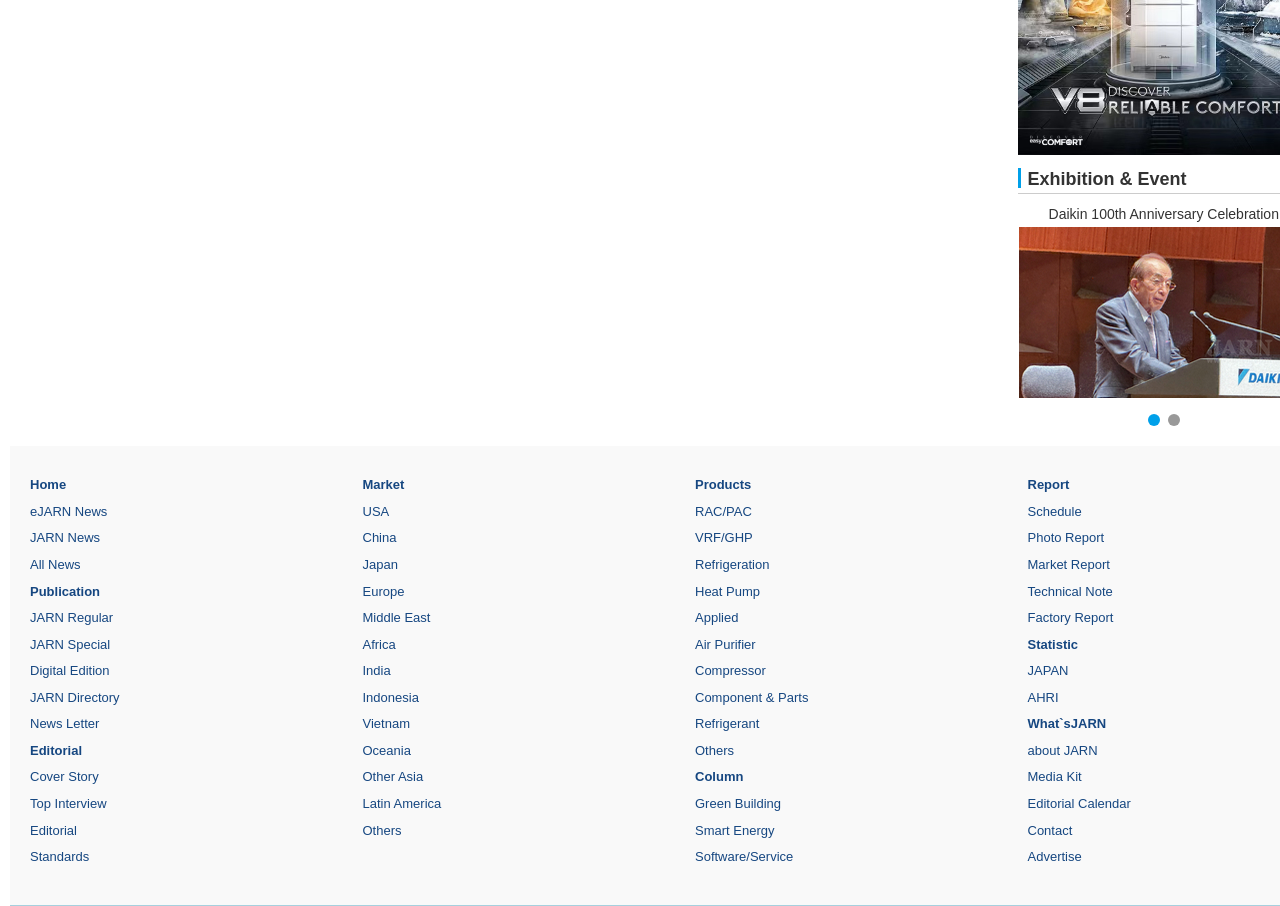Identify the bounding box coordinates of the area that should be clicked in order to complete the given instruction: "View JARN Regular publication". The bounding box coordinates should be four float numbers between 0 and 1, i.e., [left, top, right, bottom].

[0.023, 0.673, 0.088, 0.69]